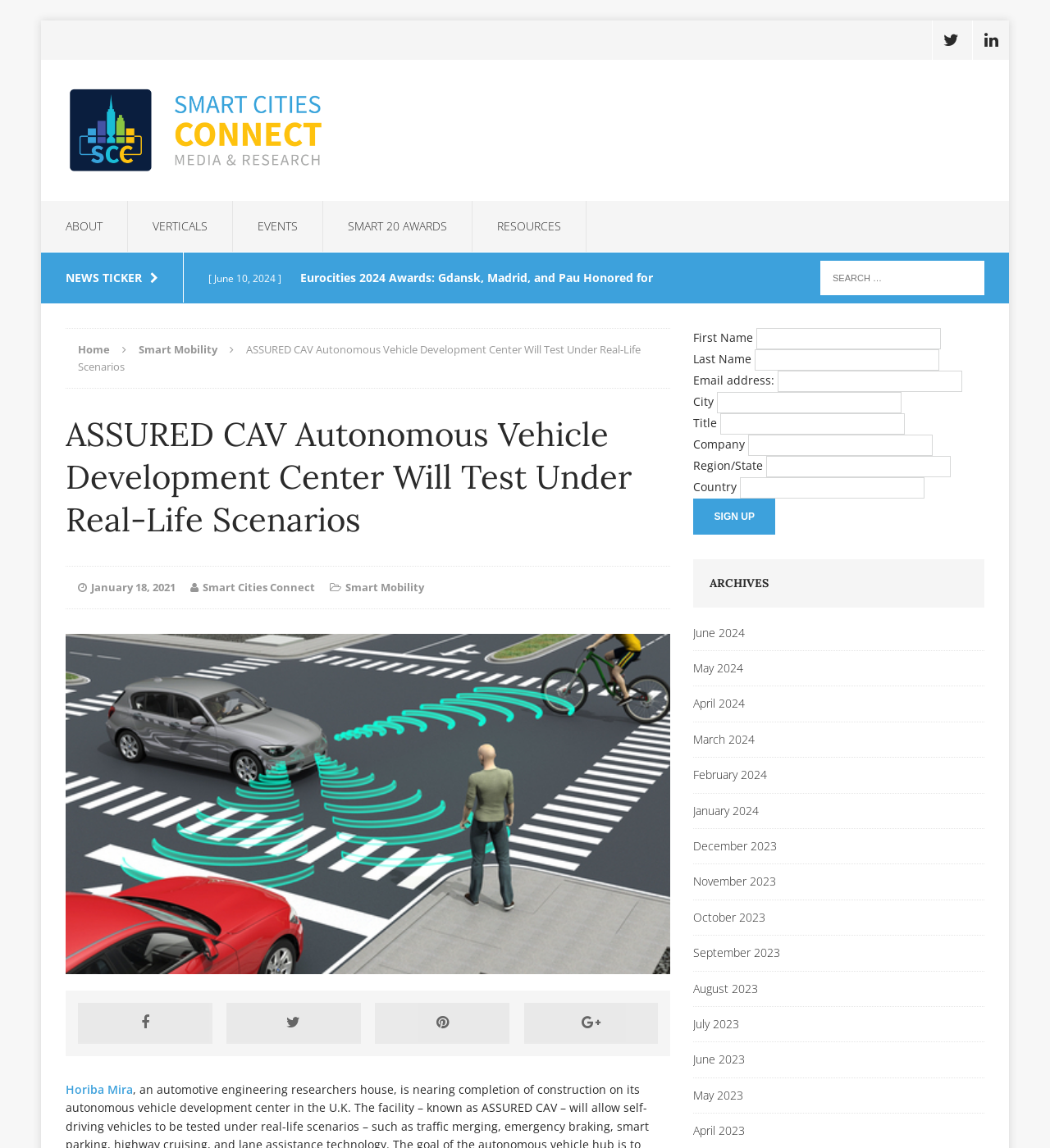Pinpoint the bounding box coordinates of the element to be clicked to execute the instruction: "Search for something".

[0.781, 0.227, 0.938, 0.257]